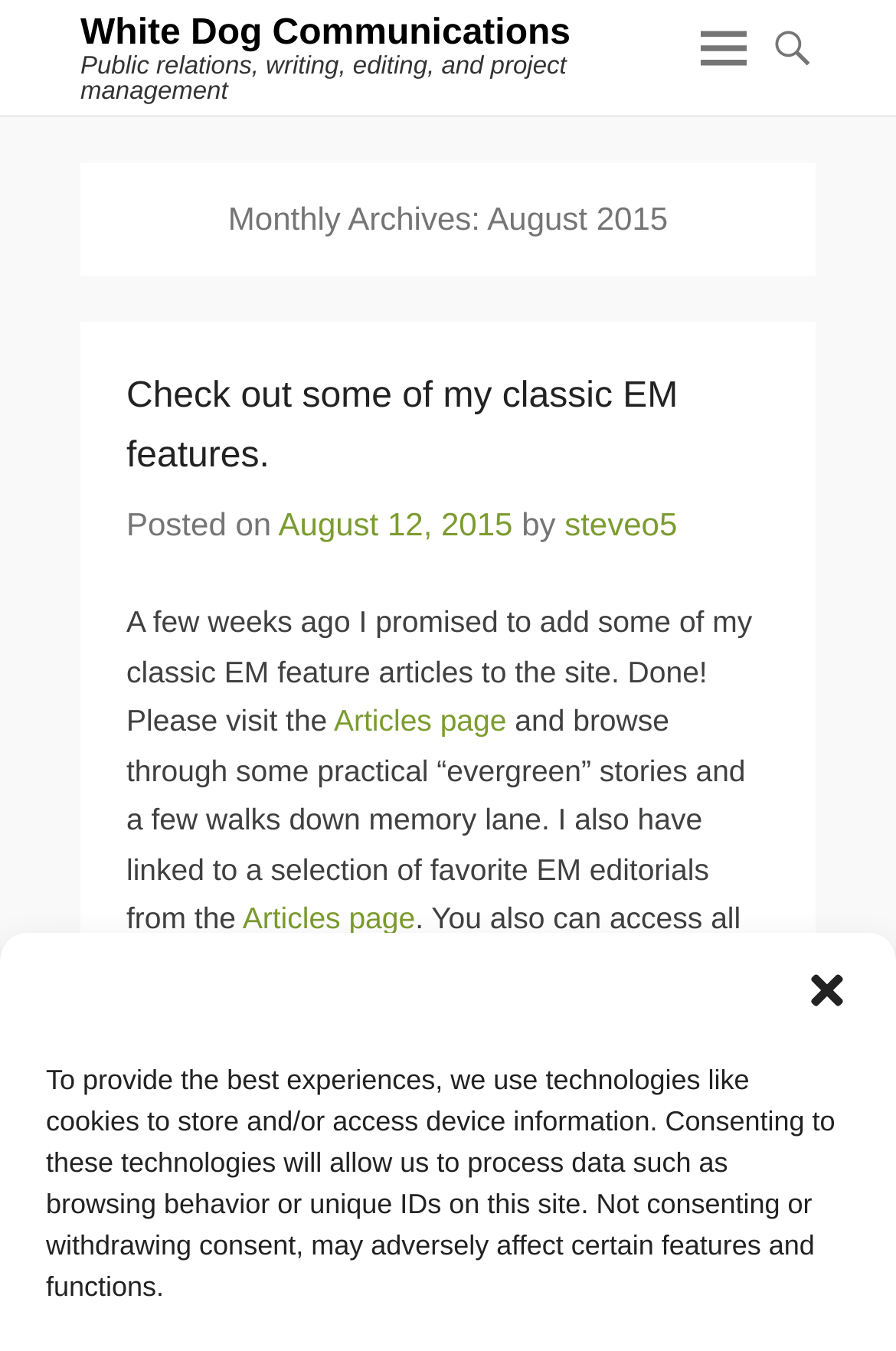Provide the bounding box coordinates of the HTML element described by the text: "Articles page".

[0.271, 0.667, 0.463, 0.692]